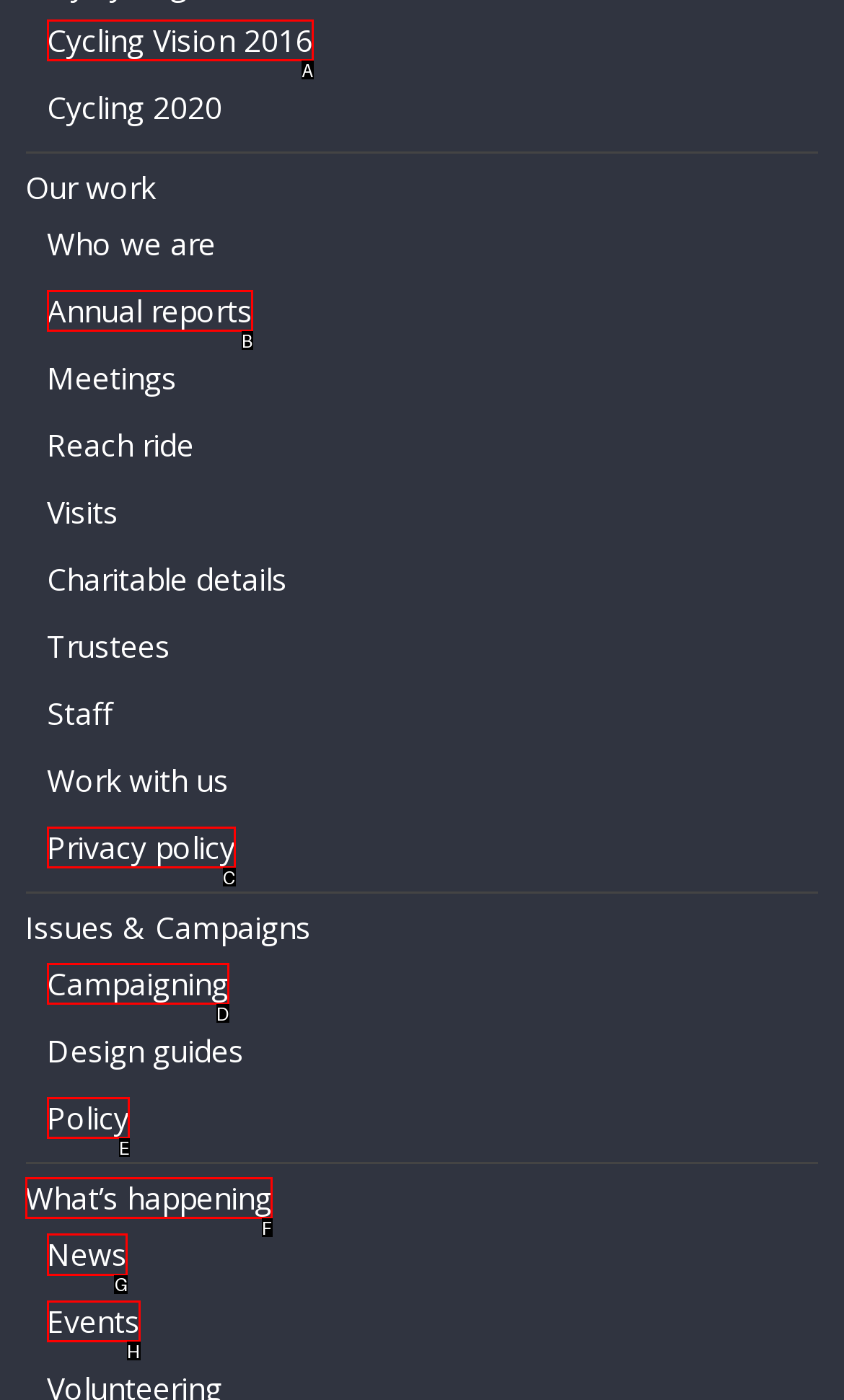Determine the letter of the UI element that will complete the task: Check the news
Reply with the corresponding letter.

G